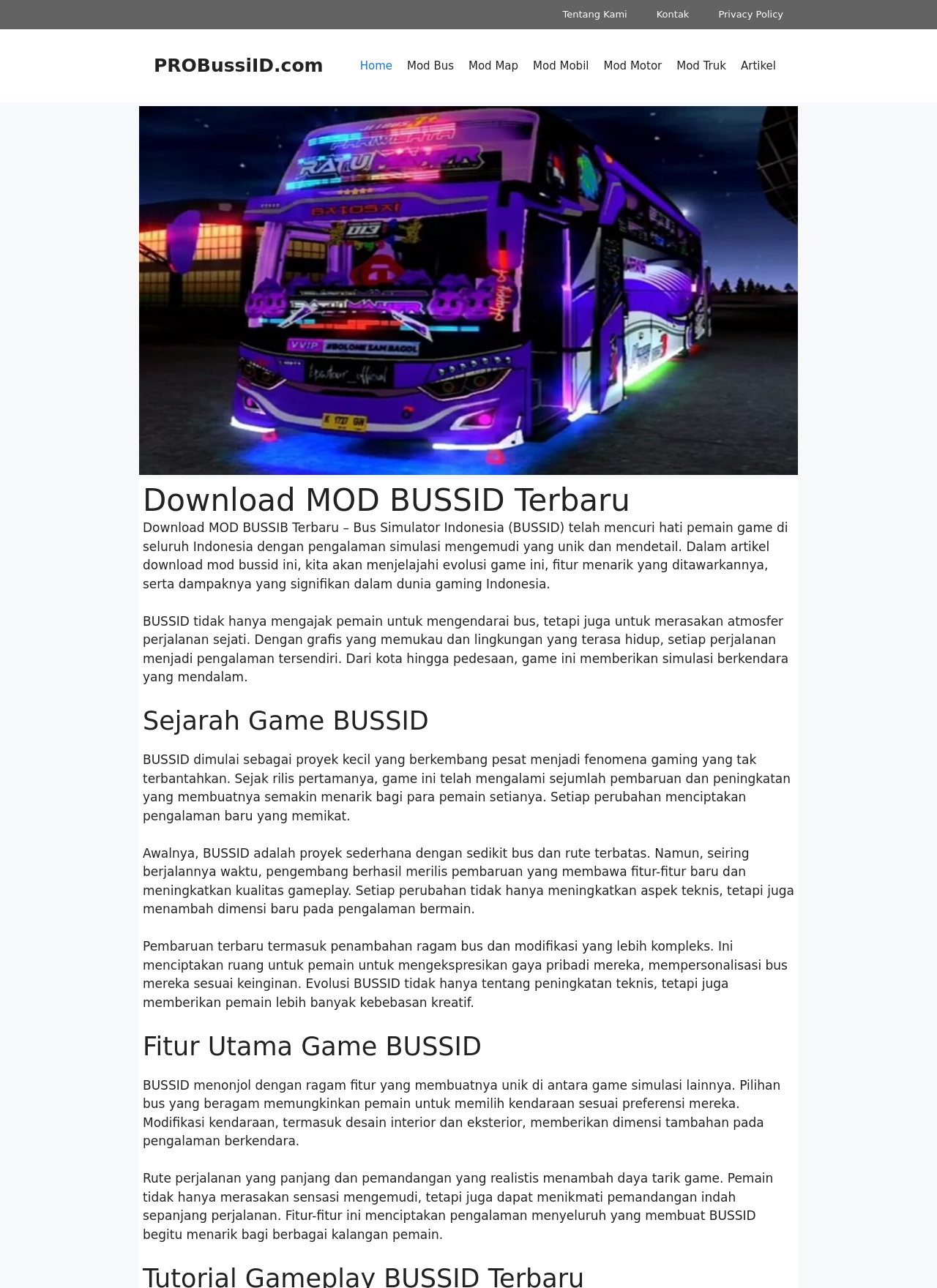Can you identify and provide the main heading of the webpage?

Download MOD BUSSID Terbaru